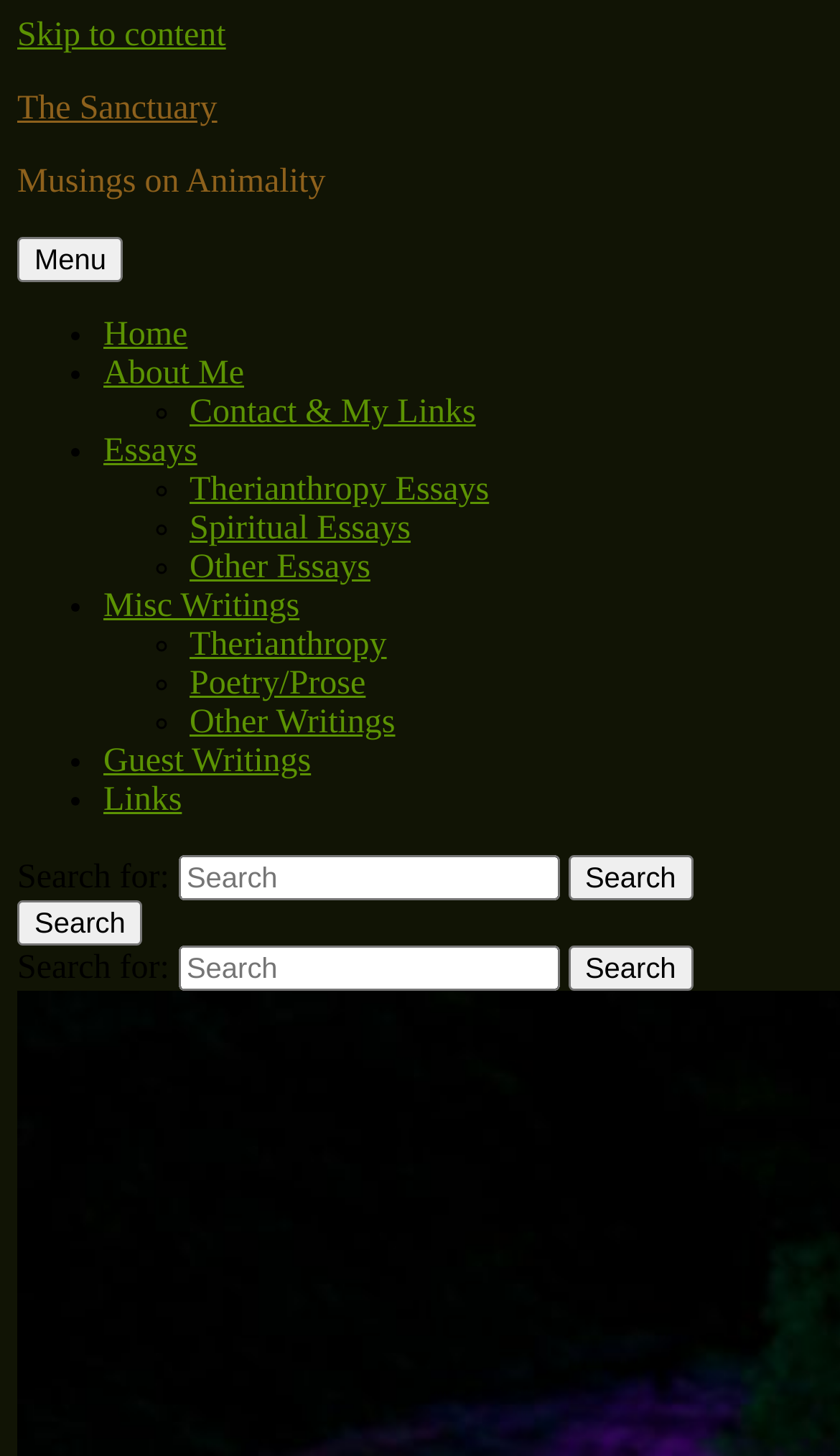What is the text above the search box?
Look at the image and respond to the question as thoroughly as possible.

The text above the search box is 'Search for:', which suggests that it is a label for the search box, indicating that users can search for something on the website.